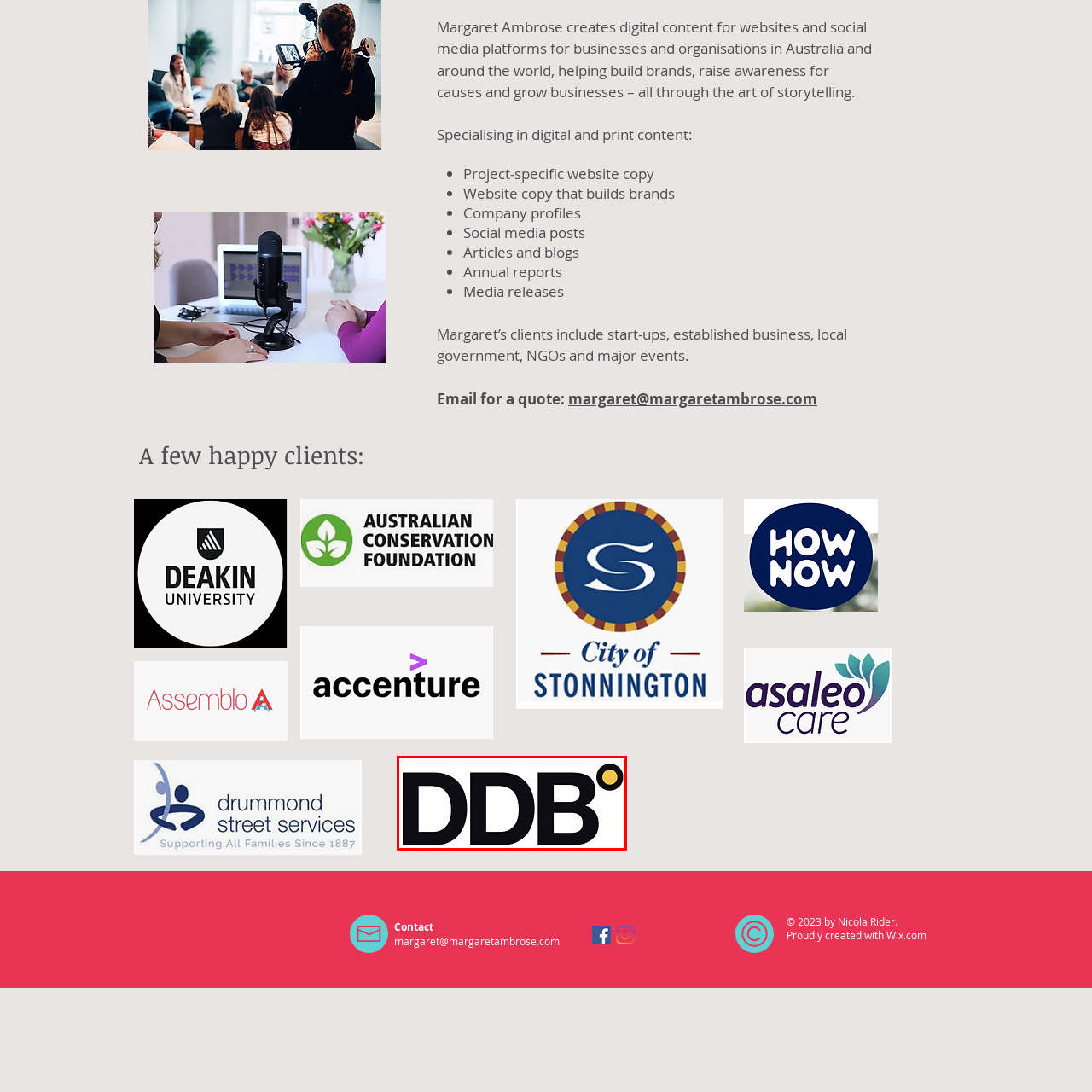Thoroughly describe the contents of the image enclosed in the red rectangle.

The image features the logo of DDB, a prominent global advertising agency known for its innovative marketing strategies and creative campaigns. The logo consists of a bold, black uppercase lettering of "DDB," where the letters are stylized to create a strong visual impact. Additionally, the letter "D" is designed with a distinctive yellow dot above it, adding a unique touch and enhancing brand recognition. DDB has a rich history in the advertising industry, earning acclaim for its strategic storytelling and effective brand-building practices across various platforms.